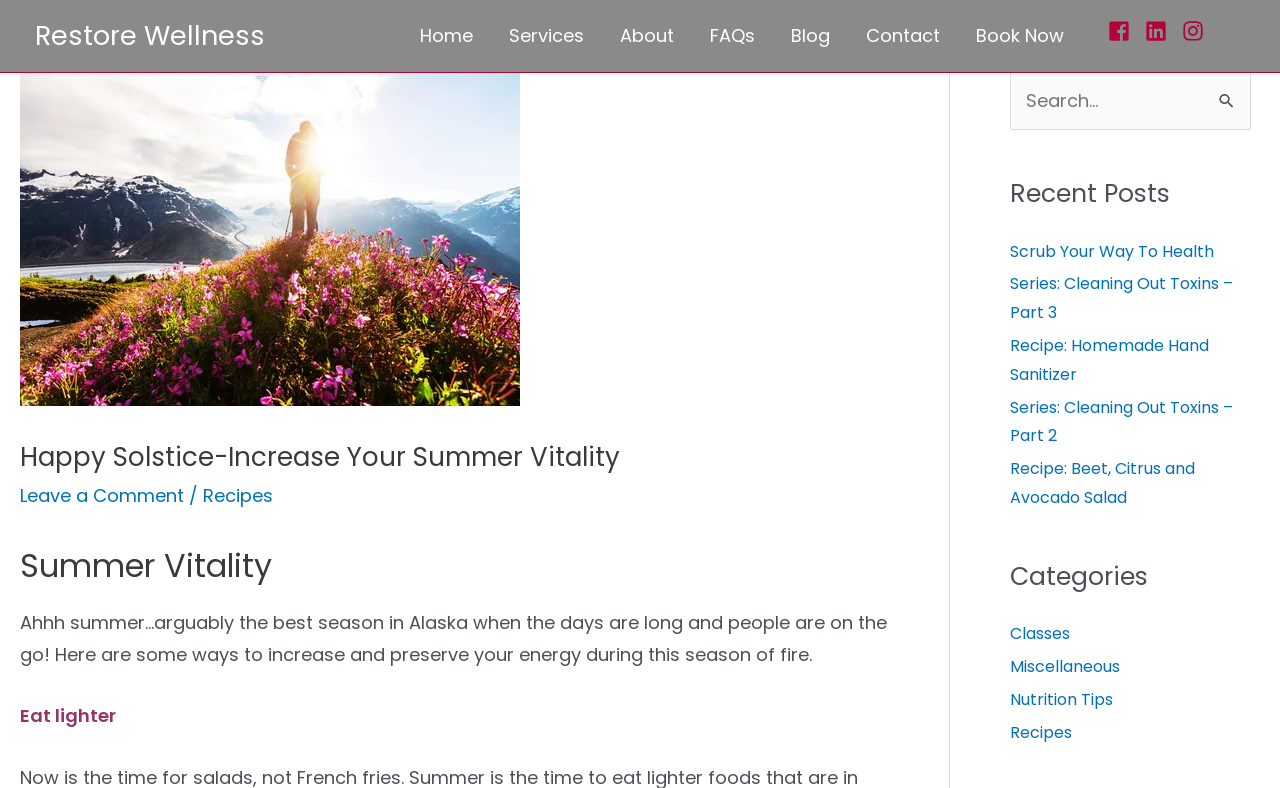What is the topic of the article on the webpage?
Could you give a comprehensive explanation in response to this question?

The topic of the article on the webpage is Summer Vitality, as indicated by the heading 'Summer Vitality' and the text that follows, which discusses ways to increase and preserve energy during the summer season.